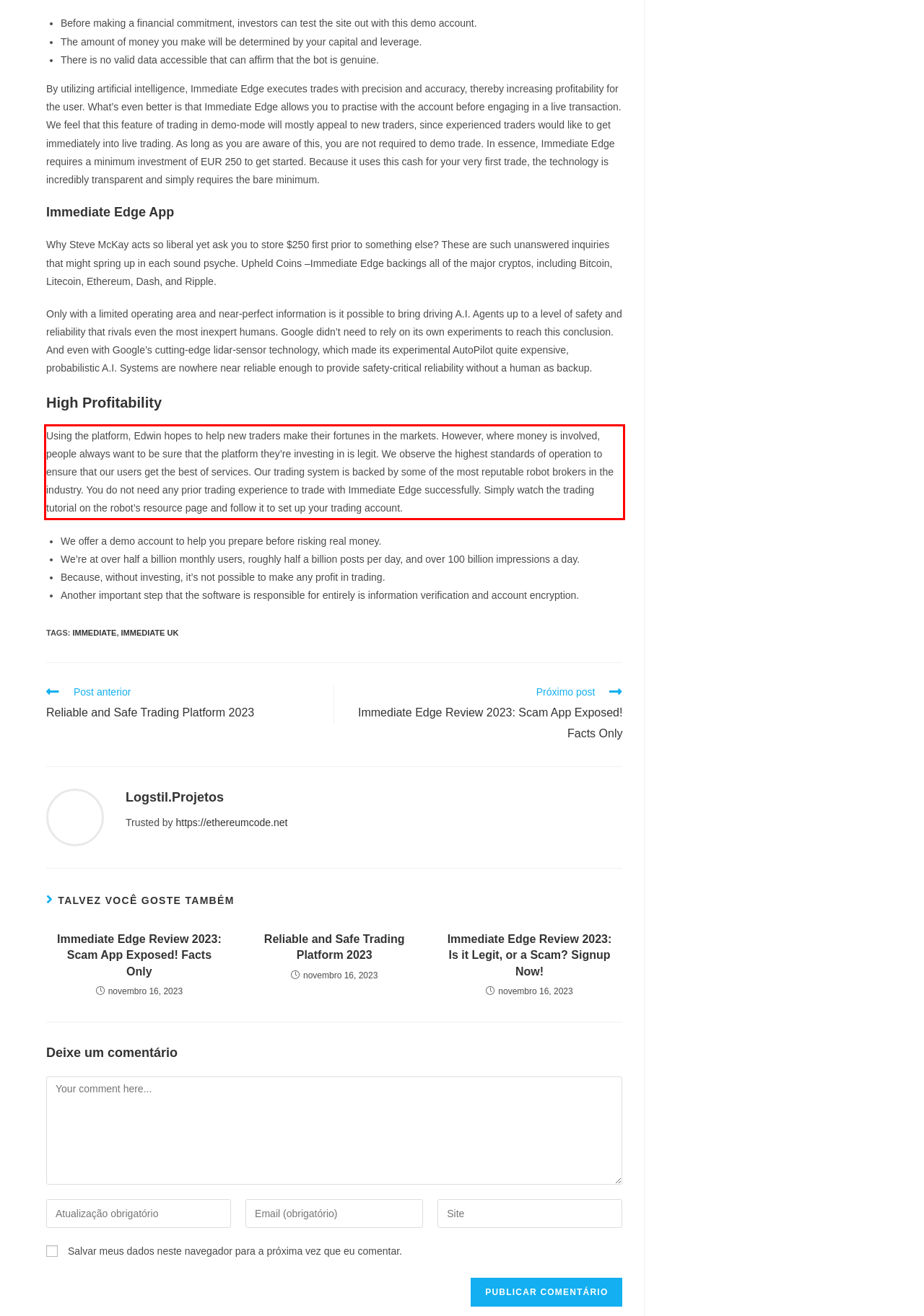You are given a screenshot with a red rectangle. Identify and extract the text within this red bounding box using OCR.

Using the platform, Edwin hopes to help new traders make their fortunes in the markets. However, where money is involved, people always want to be sure that the platform they’re investing in is legit. We observe the highest standards of operation to ensure that our users get the best of services. Our trading system is backed by some of the most reputable robot brokers in the industry. You do not need any prior trading experience to trade with Immediate Edge successfully. Simply watch the trading tutorial on the robot’s resource page and follow it to set up your trading account.